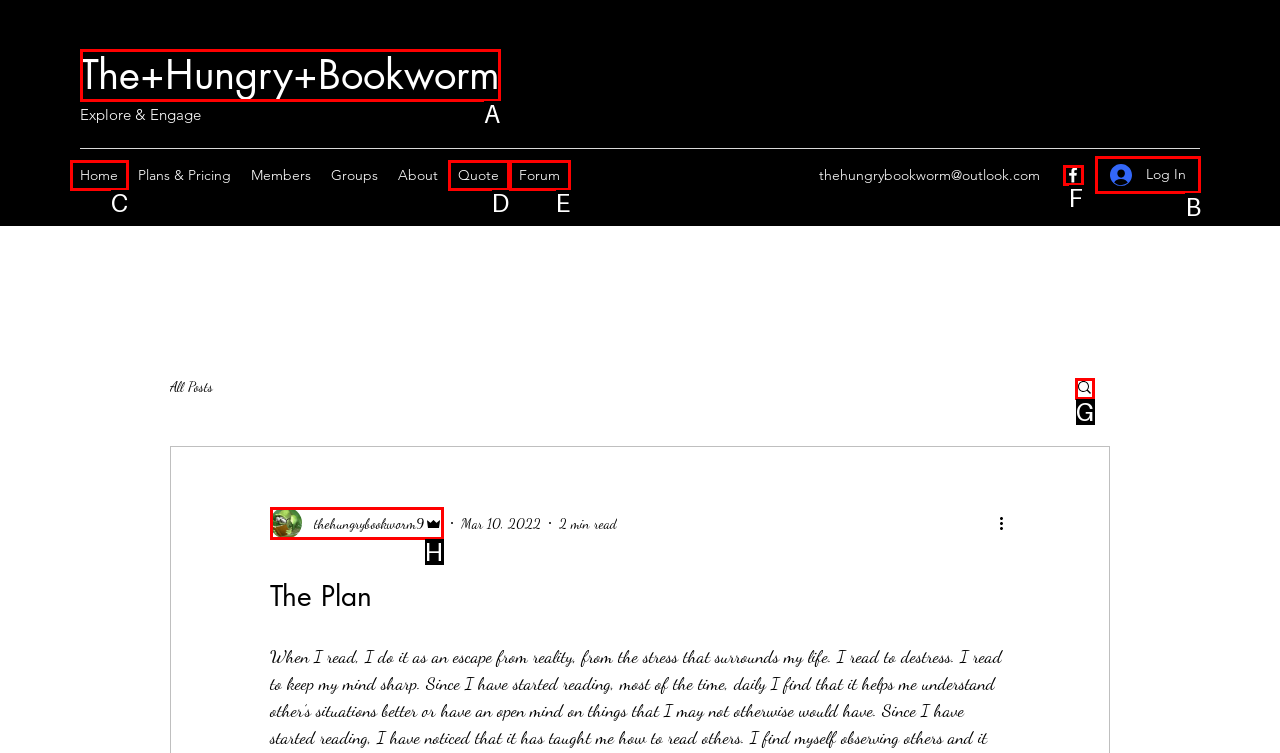What is the letter of the UI element you should click to Log in to the website? Provide the letter directly.

B